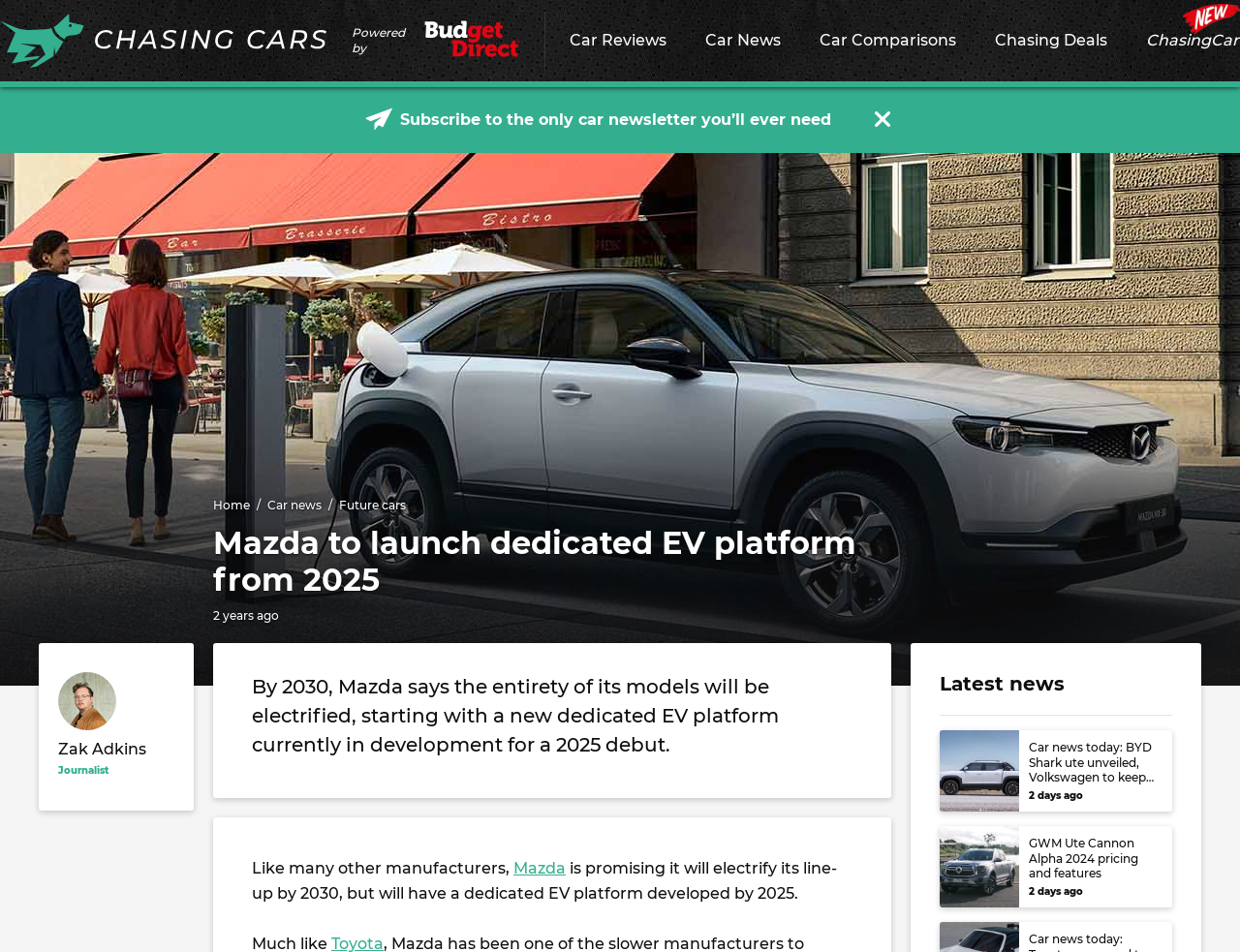Find and indicate the bounding box coordinates of the region you should select to follow the given instruction: "Click the 'CONTACT' link".

None